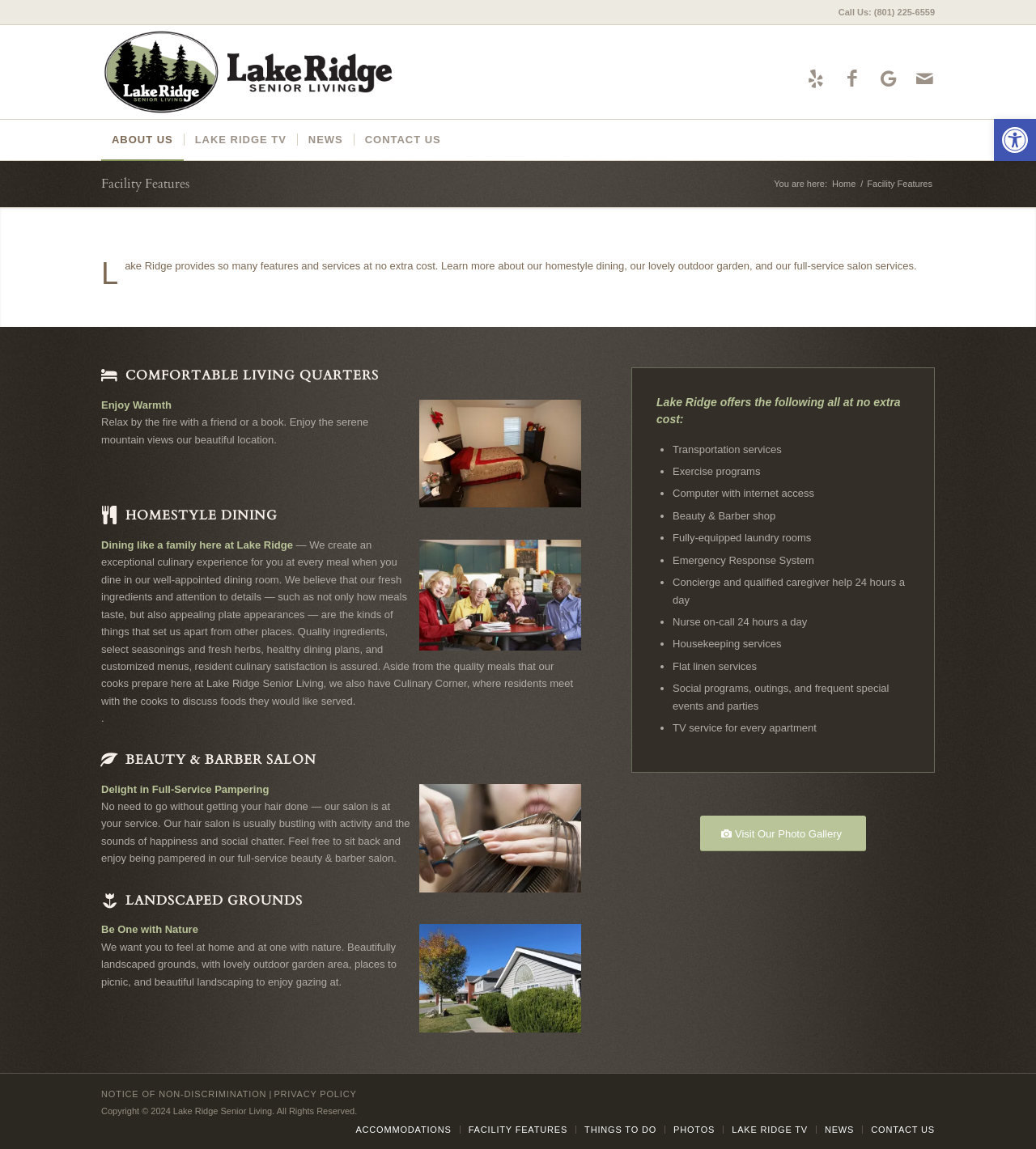Please locate the bounding box coordinates for the element that should be clicked to achieve the following instruction: "View the Lake Ridge Senior Living logo". Ensure the coordinates are given as four float numbers between 0 and 1, i.e., [left, top, right, bottom].

[0.098, 0.022, 0.382, 0.104]